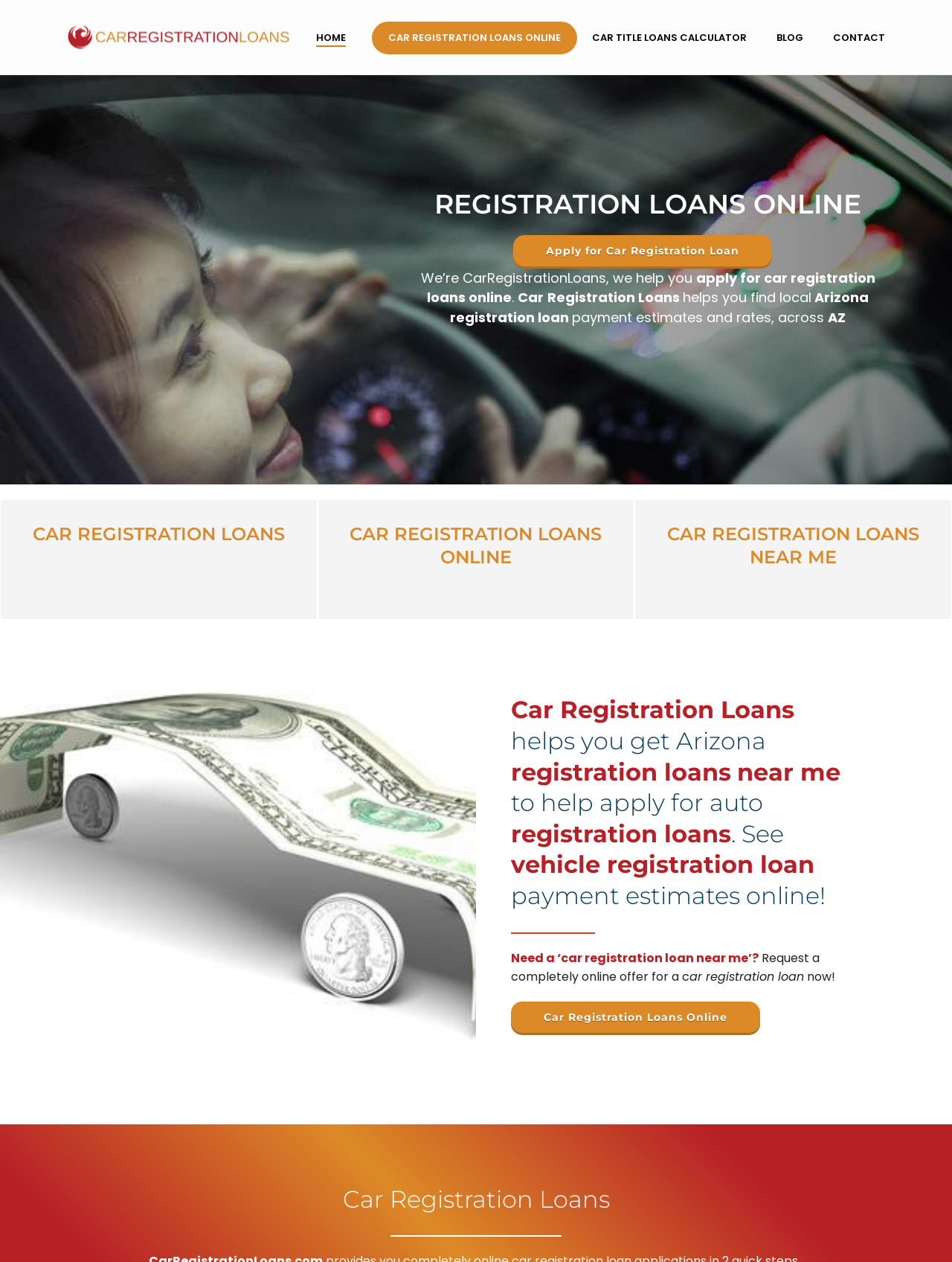Identify the bounding box coordinates for the region of the element that should be clicked to carry out the instruction: "Click on HOME". The bounding box coordinates should be four float numbers between 0 and 1, i.e., [left, top, right, bottom].

[0.316, 0.023, 0.379, 0.037]